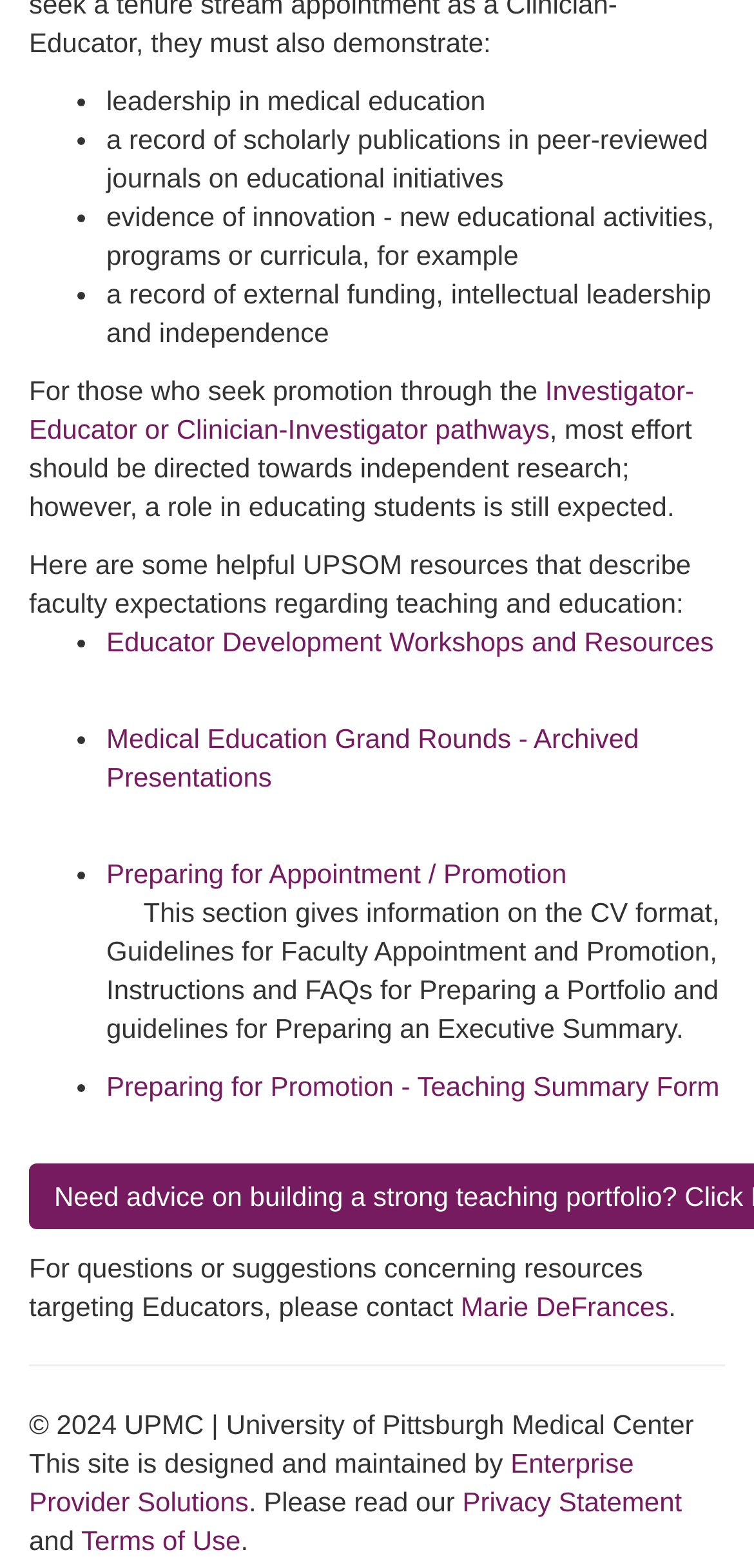Please specify the coordinates of the bounding box for the element that should be clicked to carry out this instruction: "Click on Preparing for Promotion - Teaching Summary Form". The coordinates must be four float numbers between 0 and 1, formatted as [left, top, right, bottom].

[0.141, 0.683, 0.954, 0.703]